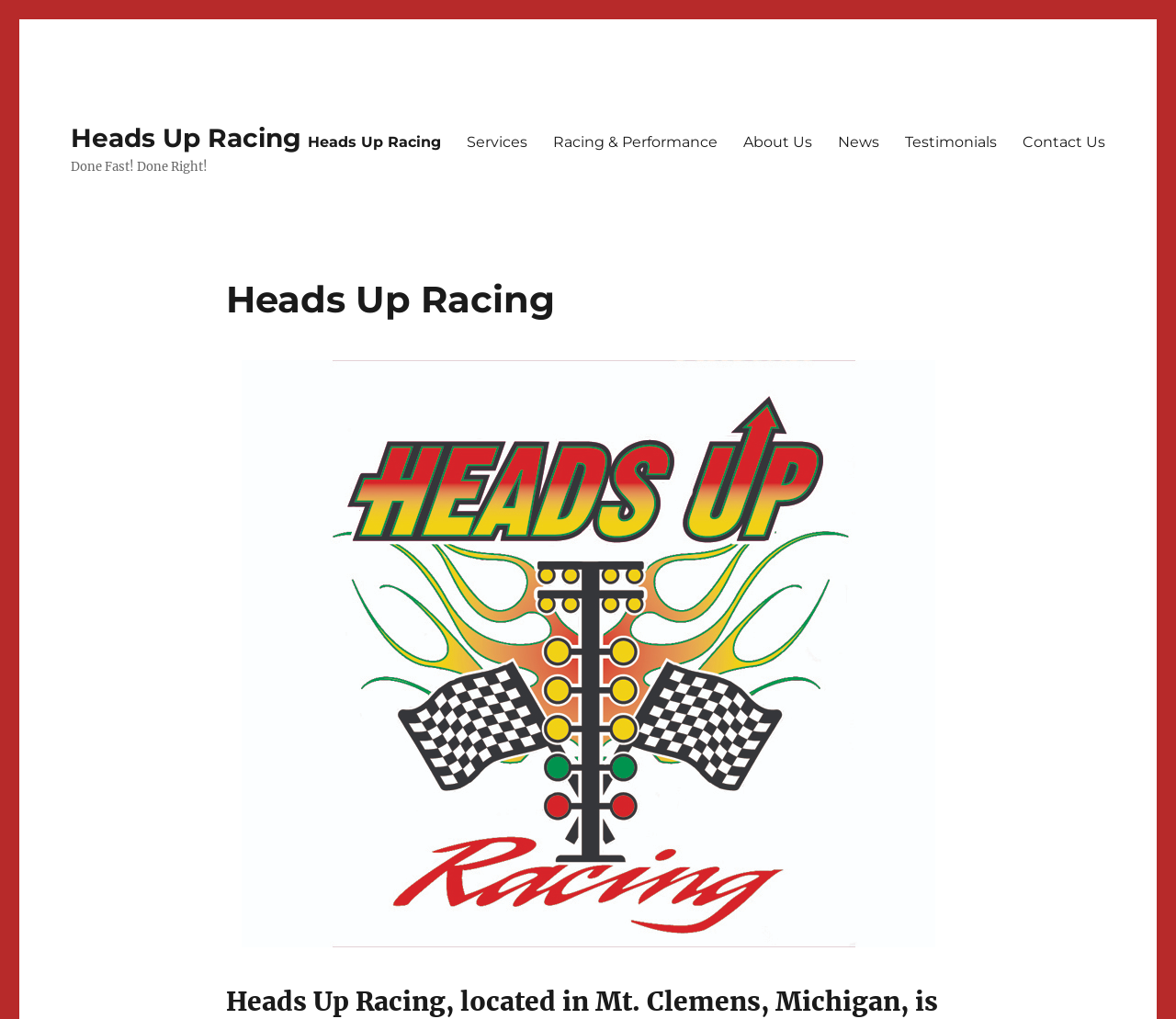What is the motto of Heads Up Racing?
Could you answer the question in a detailed manner, providing as much information as possible?

The motto of Heads Up Racing can be found on the top of the webpage, right below the 'Heads Up Racing' link, which is 'Done Fast! Done Right!'.